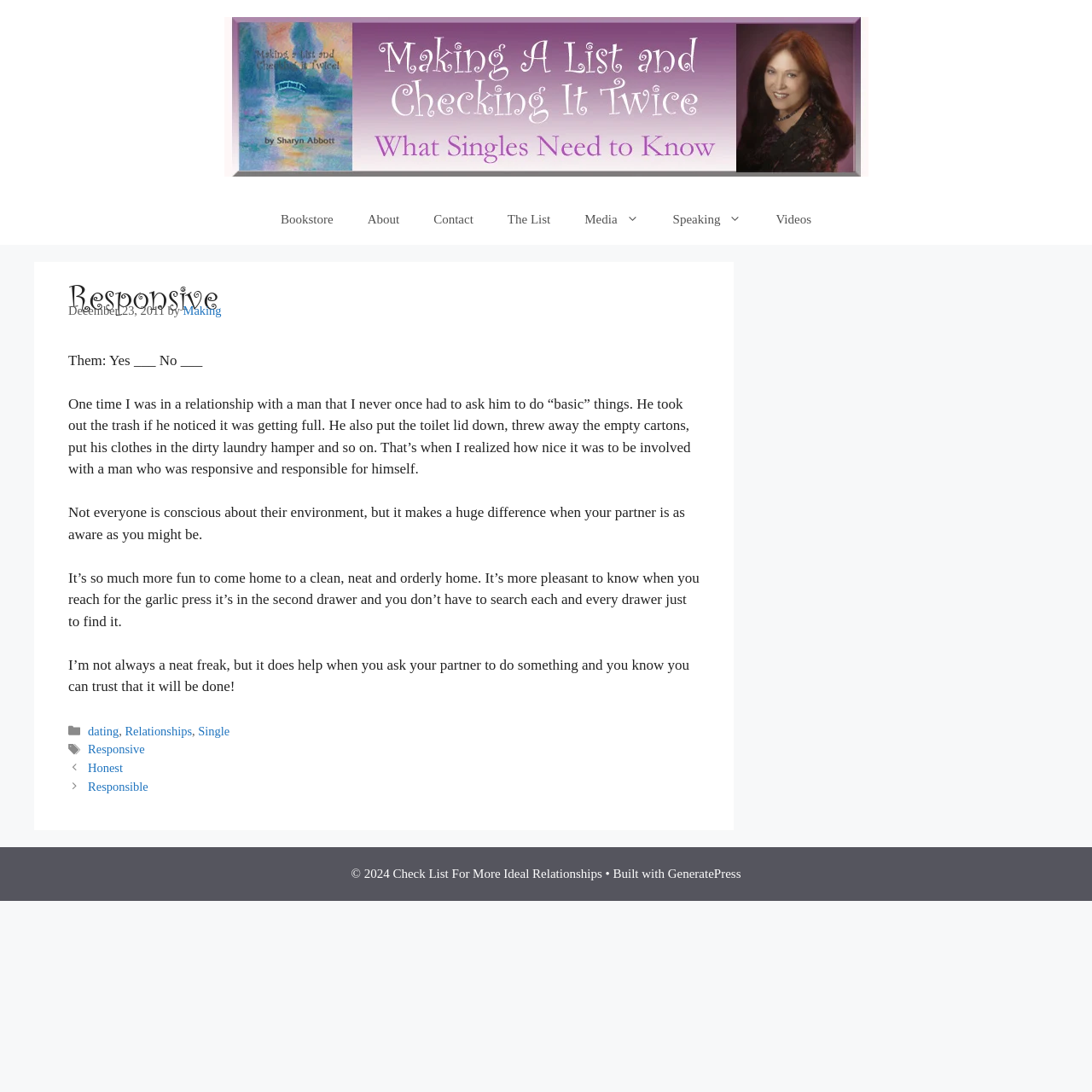Could you determine the bounding box coordinates of the clickable element to complete the instruction: "Search for something"? Provide the coordinates as four float numbers between 0 and 1, i.e., [left, top, right, bottom].

None